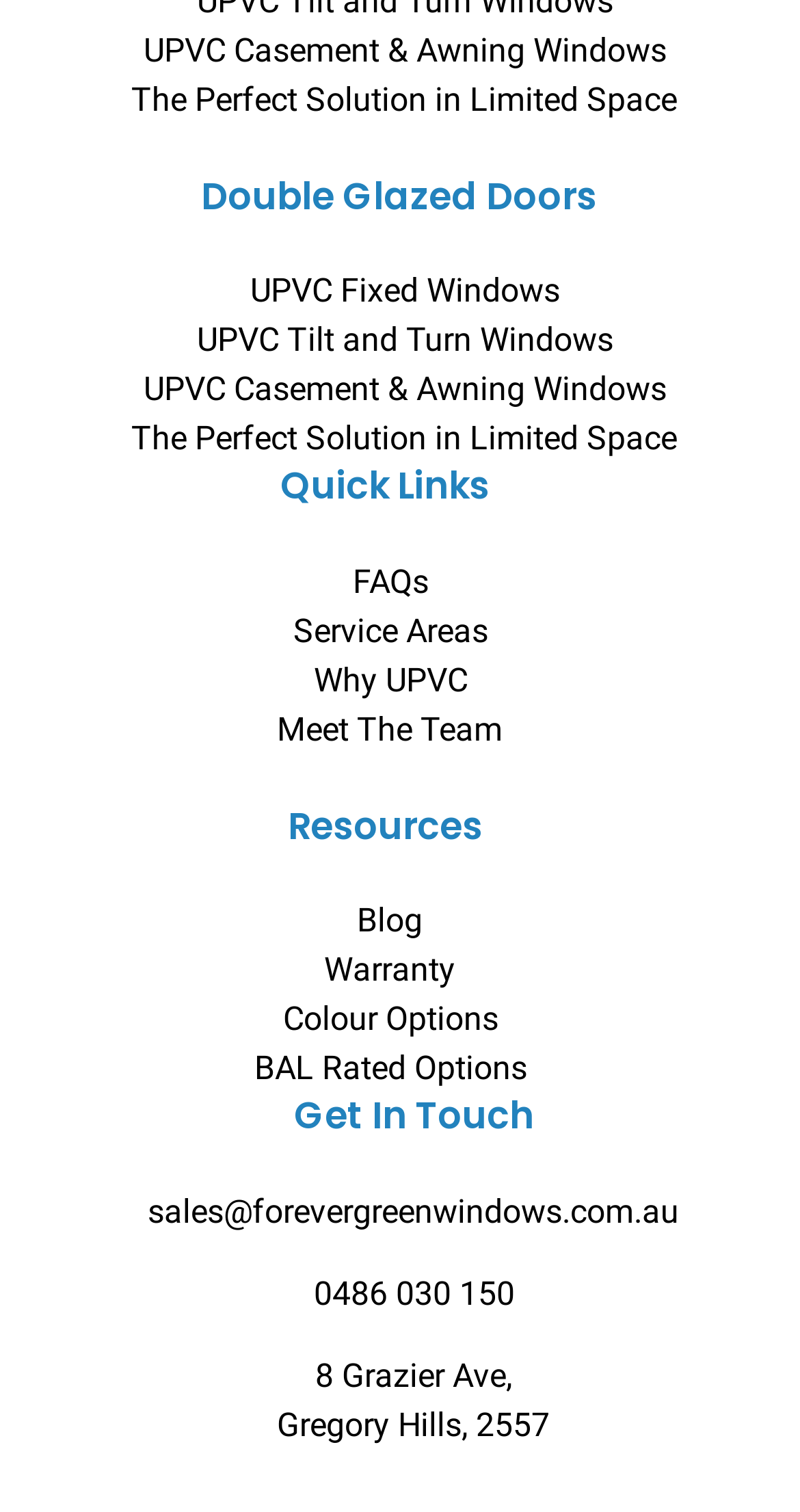Determine the bounding box coordinates of the clickable area required to perform the following instruction: "Go to 'FAQs'". The coordinates should be represented as four float numbers between 0 and 1: [left, top, right, bottom].

[0.06, 0.356, 0.905, 0.388]